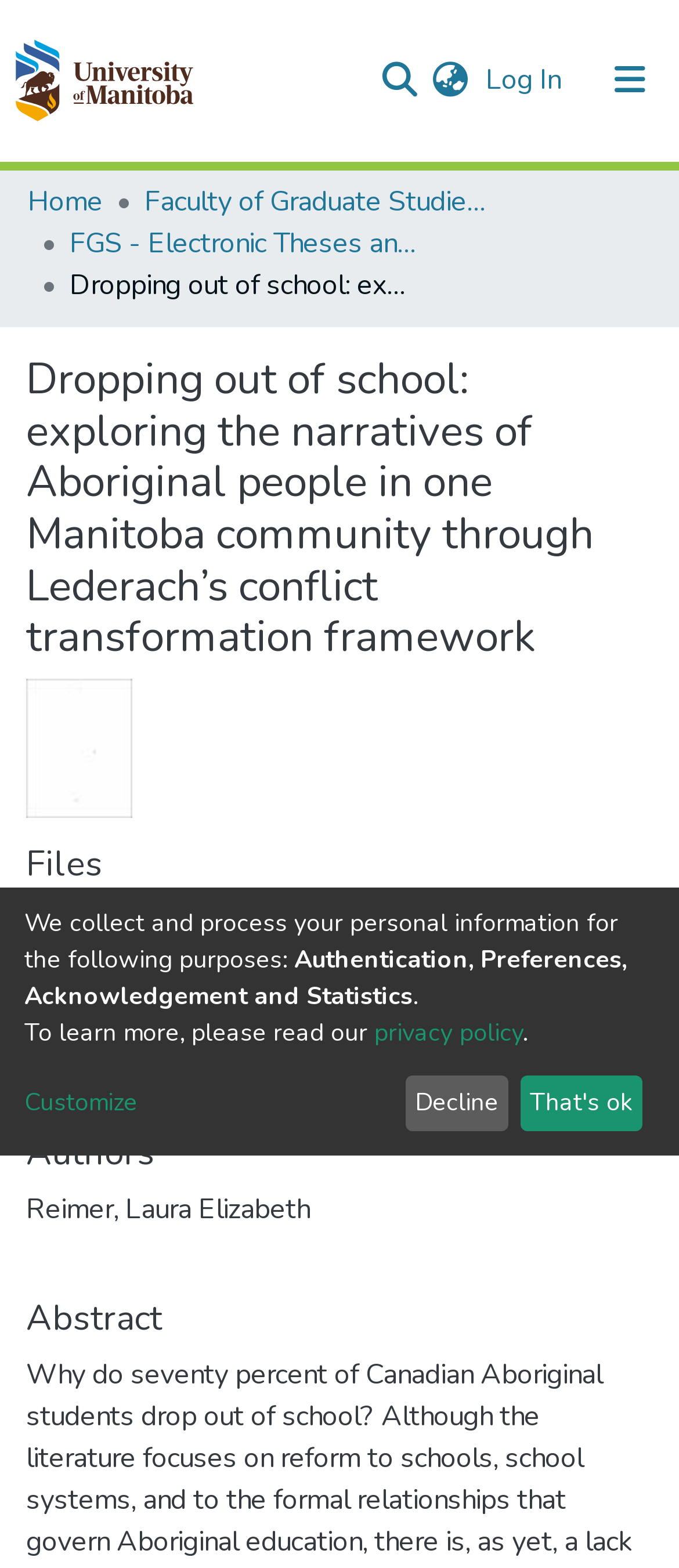Find the bounding box coordinates for the HTML element described in this sentence: "Notables". Provide the coordinates as four float numbers between 0 and 1, in the format [left, top, right, bottom].

None